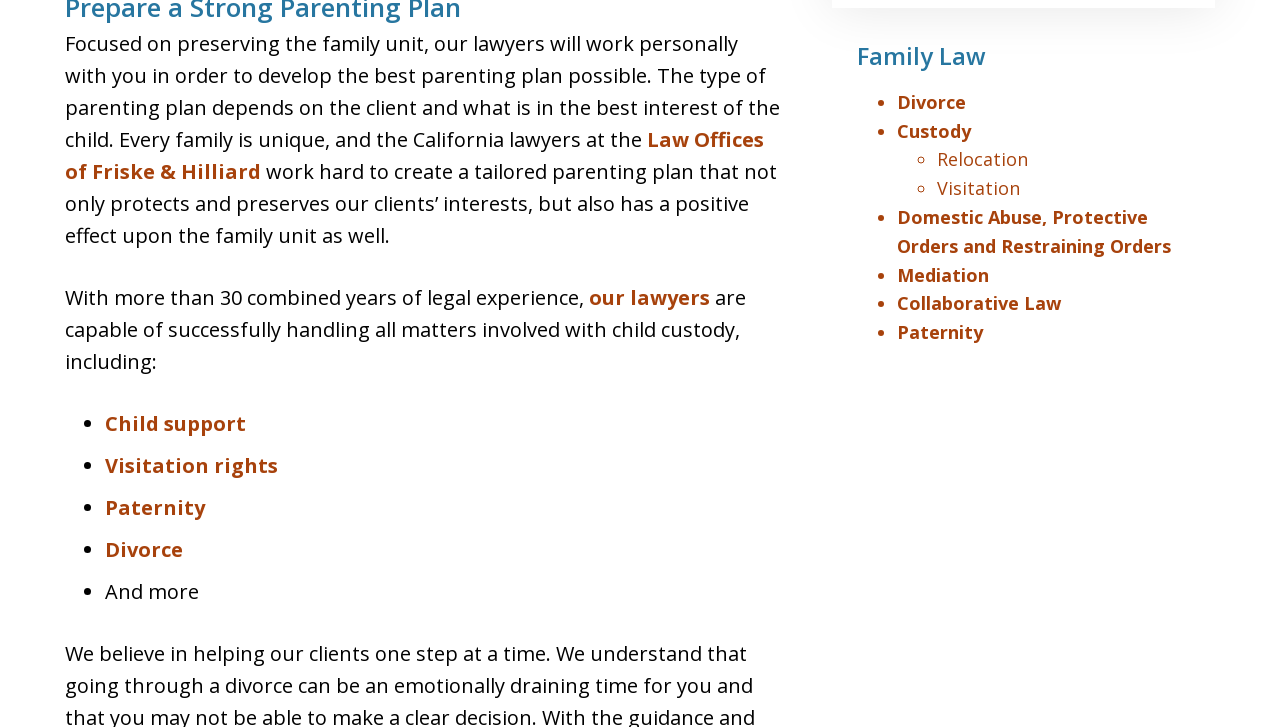Locate the bounding box coordinates of the element I should click to achieve the following instruction: "Learn more about our lawyers".

[0.46, 0.391, 0.555, 0.428]